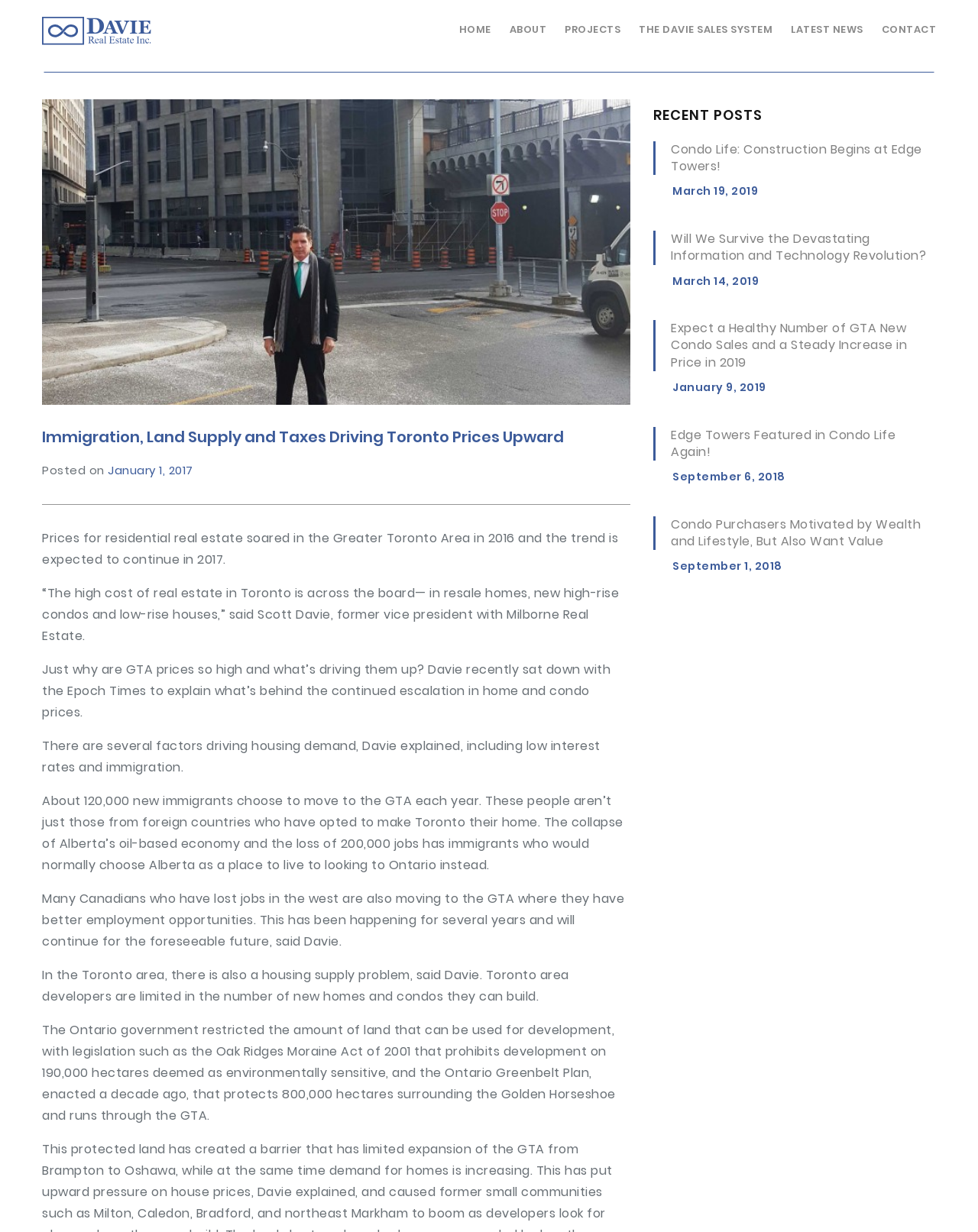Identify the bounding box of the HTML element described as: "parent_node: HOME aria-label="logo"".

[0.043, 0.01, 0.155, 0.039]